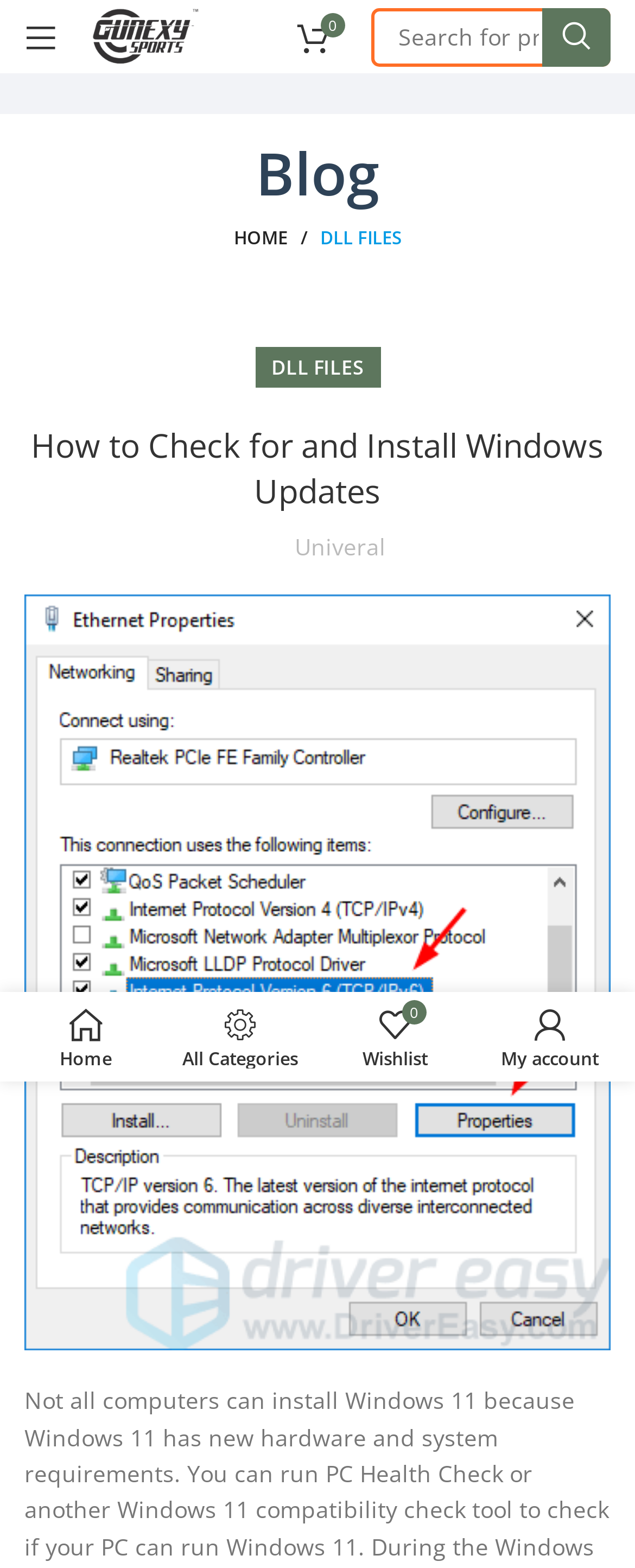Write an extensive caption that covers every aspect of the webpage.

The webpage is about "How to Check for and Install Windows Updates" on the Gunexy Sports website. At the top left corner, there is a link to open the mobile menu. Next to it, the website's logo, "Gunexy Sports", is displayed as a link and an image. On the right side of the top section, there is a search bar with a textbox and a search button.

Below the top section, there is a heading that says "Blog". Underneath, there are several links, including "HOME /" and "DLL FILES", which is a dropdown menu with a sub-link to "DLL FILES". The main content of the webpage is a blog post titled "How to Check for and Install Windows Updates", which is displayed as a heading. The author's avatar is shown as an image, and the author's name, "Univeral", is displayed as a link.

The blog post is accompanied by a large image that takes up most of the page's width. At the bottom of the page, there are several links, including "Home", "All Categories", "My wishlist", and "My account", which are displayed as icons with text.